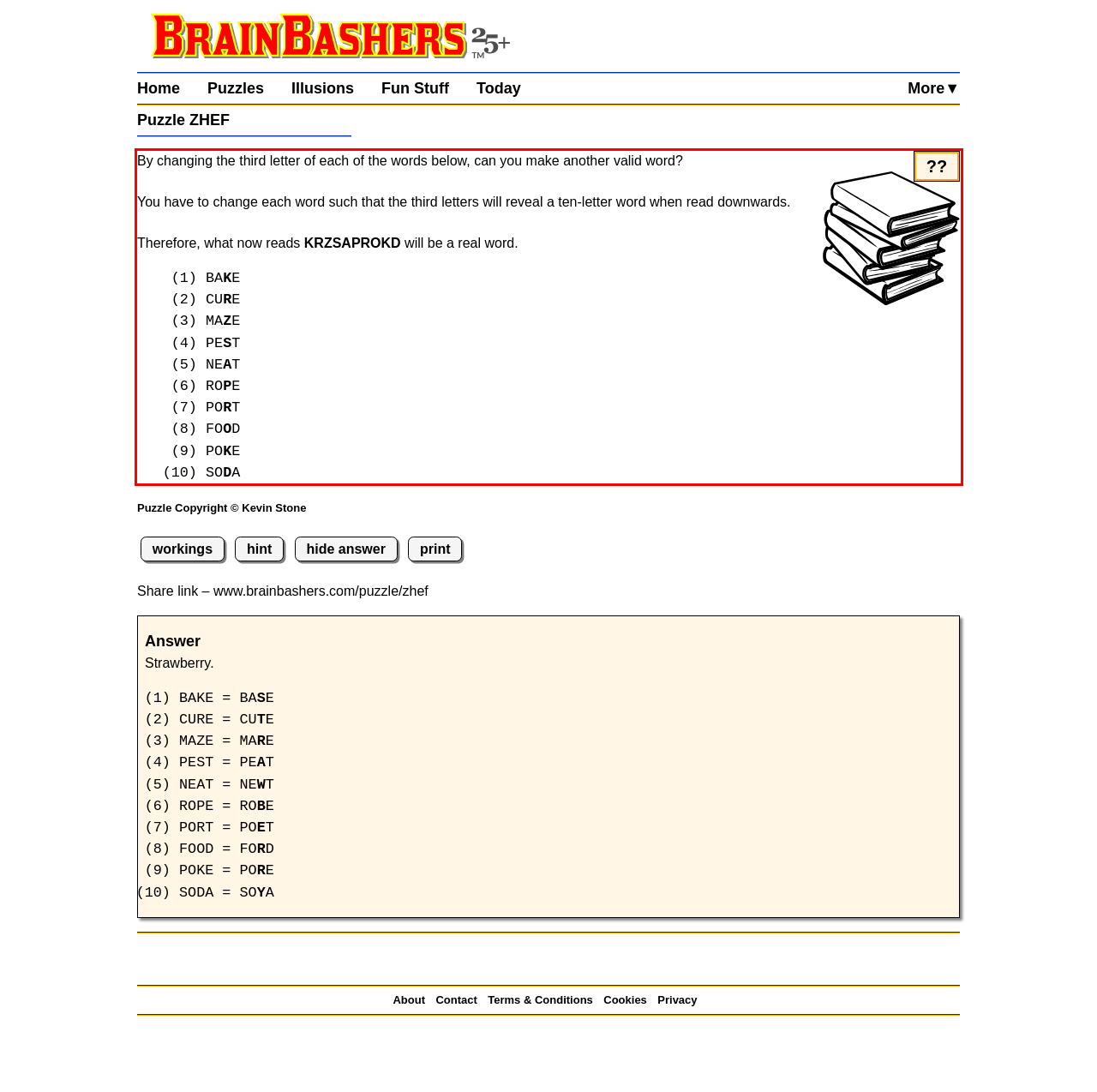Please perform OCR on the text within the red rectangle in the webpage screenshot and return the text content.

By changing the third letter of each of the words below, can you make another valid word? You have to change each word such that the third letters will reveal a ten-letter word when read downwards. Therefore, what now reads KRZSAPROKD will be a real word. BAKE CURE MAZE PEST NEAT ROPE PORT FOOD POKE SODA